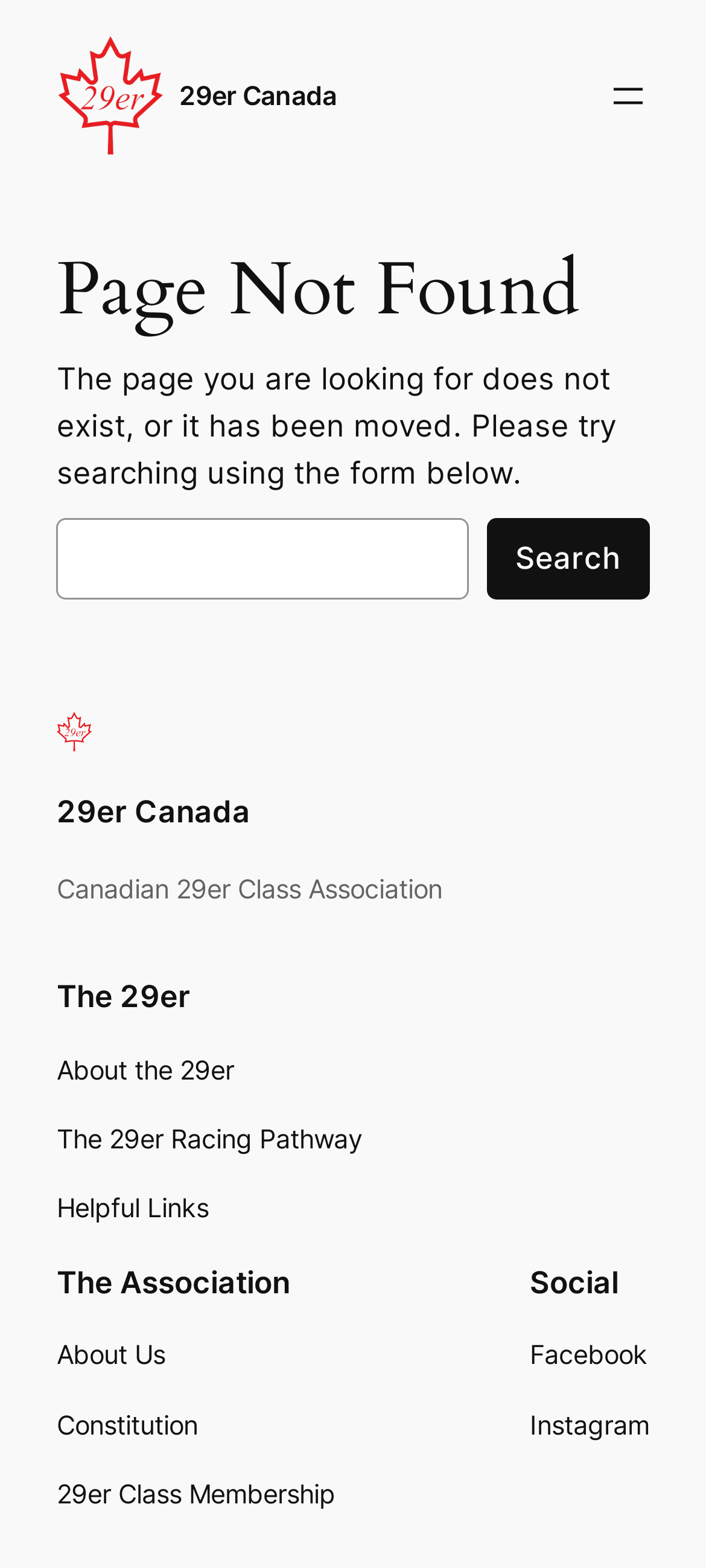What social media platforms are linked on the website?
Please answer the question as detailed as possible.

The website has links to Facebook and Instagram in the footer section, indicating that the organization has a presence on these social media platforms.